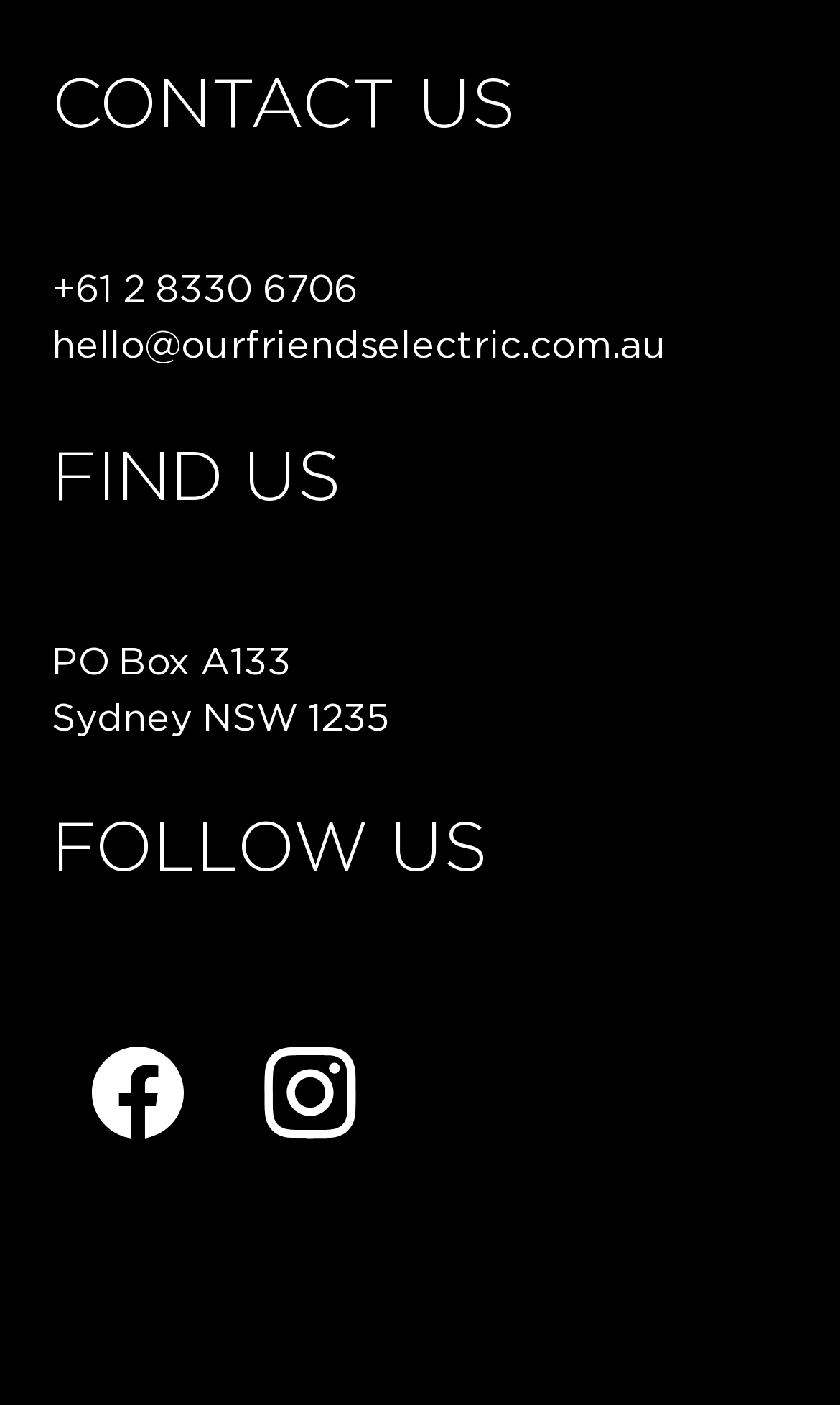What social media platforms can you follow?
We need a detailed and meticulous answer to the question.

The social media platforms to follow are located in the 'FOLLOW US' section, which is the third section on the webpage. There are two link elements, 'Facebook' and 'Instagram', each with an accompanying image element, indicating that you can follow these platforms.